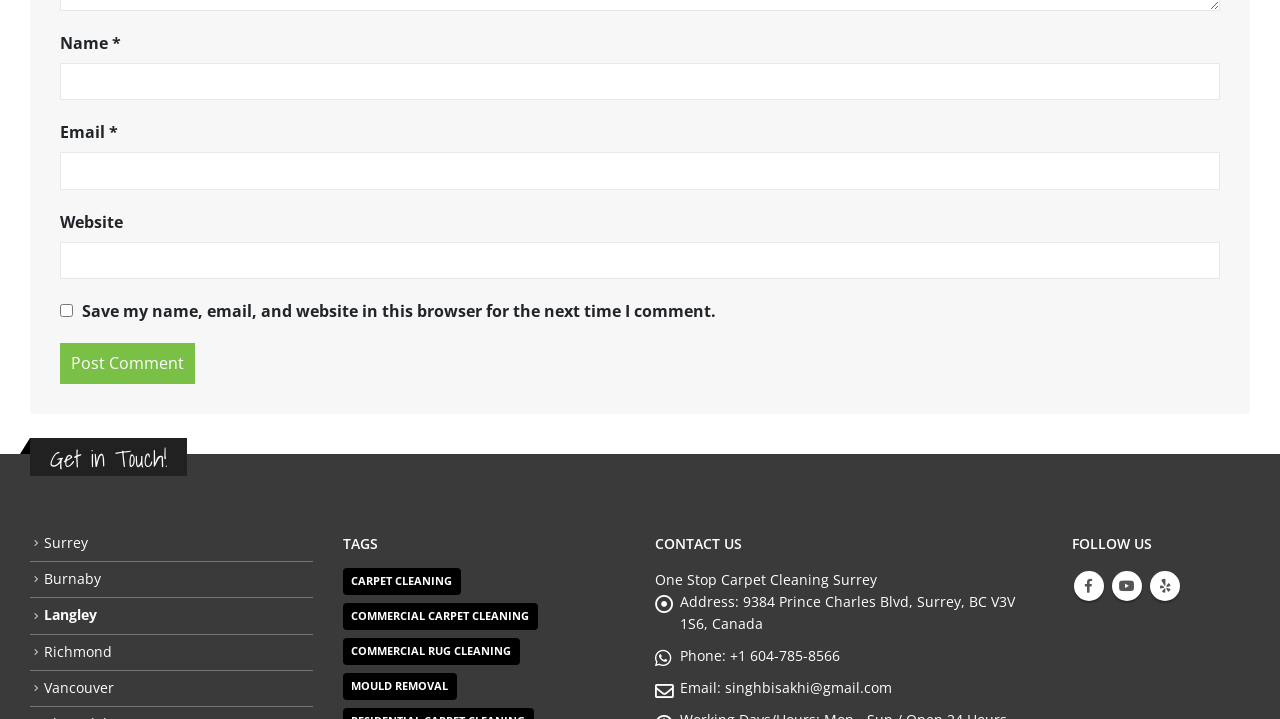Show the bounding box coordinates for the element that needs to be clicked to execute the following instruction: "Follow on Facebook". Provide the coordinates in the form of four float numbers between 0 and 1, i.e., [left, top, right, bottom].

[0.839, 0.795, 0.862, 0.836]